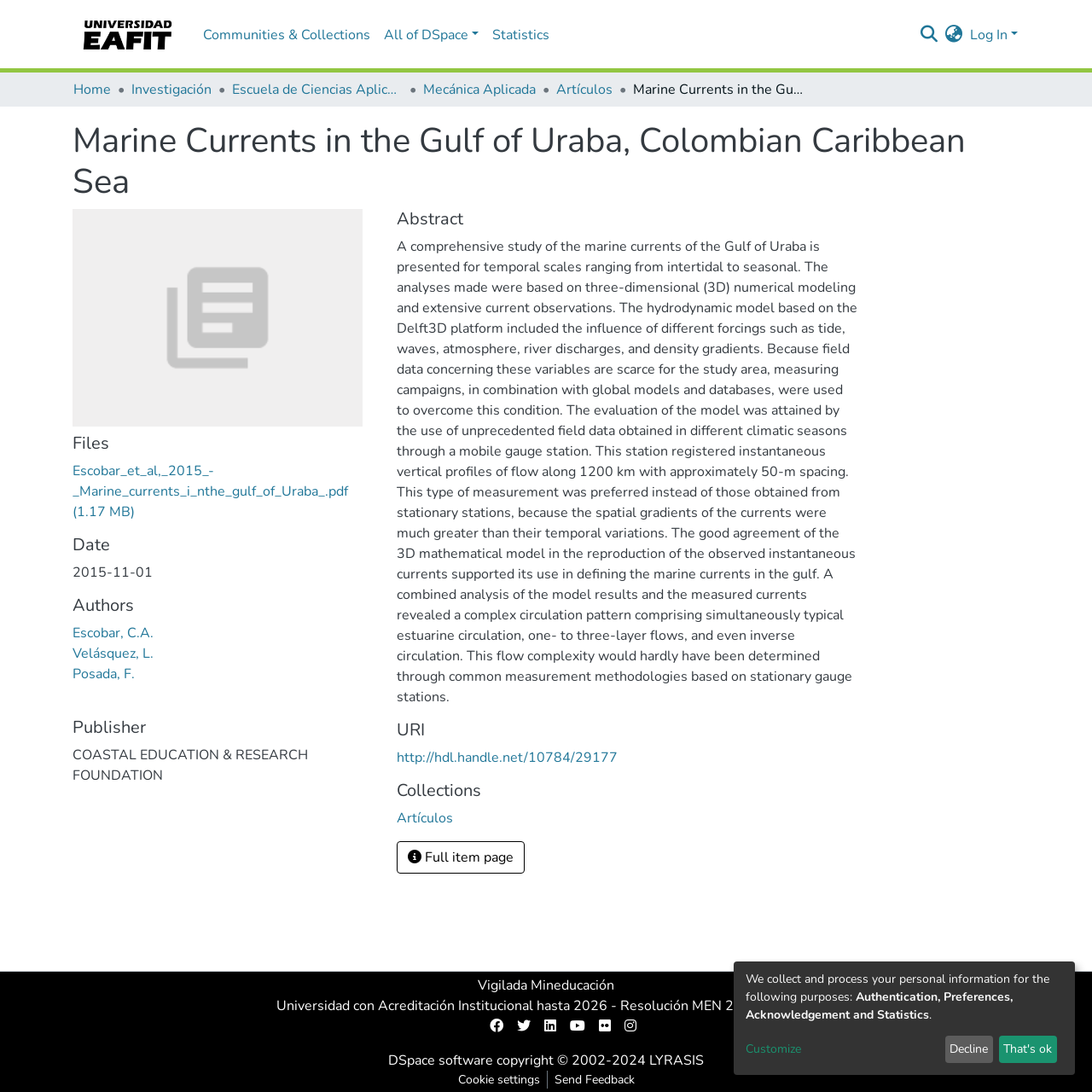Give a short answer using one word or phrase for the question:
What is the name of the research institution?

Escuela de Ciencias Aplicadas e Ingeniería